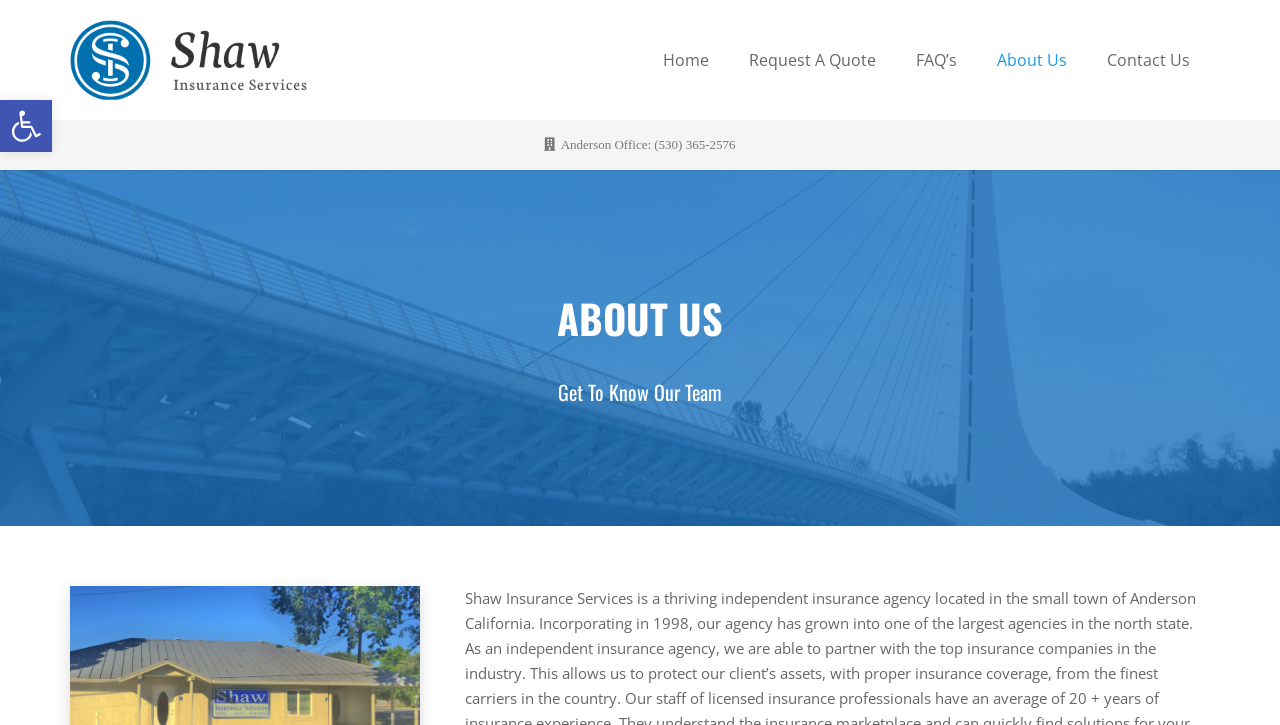What is the text of the first link in the top navigation bar?
From the image, provide a succinct answer in one word or a short phrase.

Home